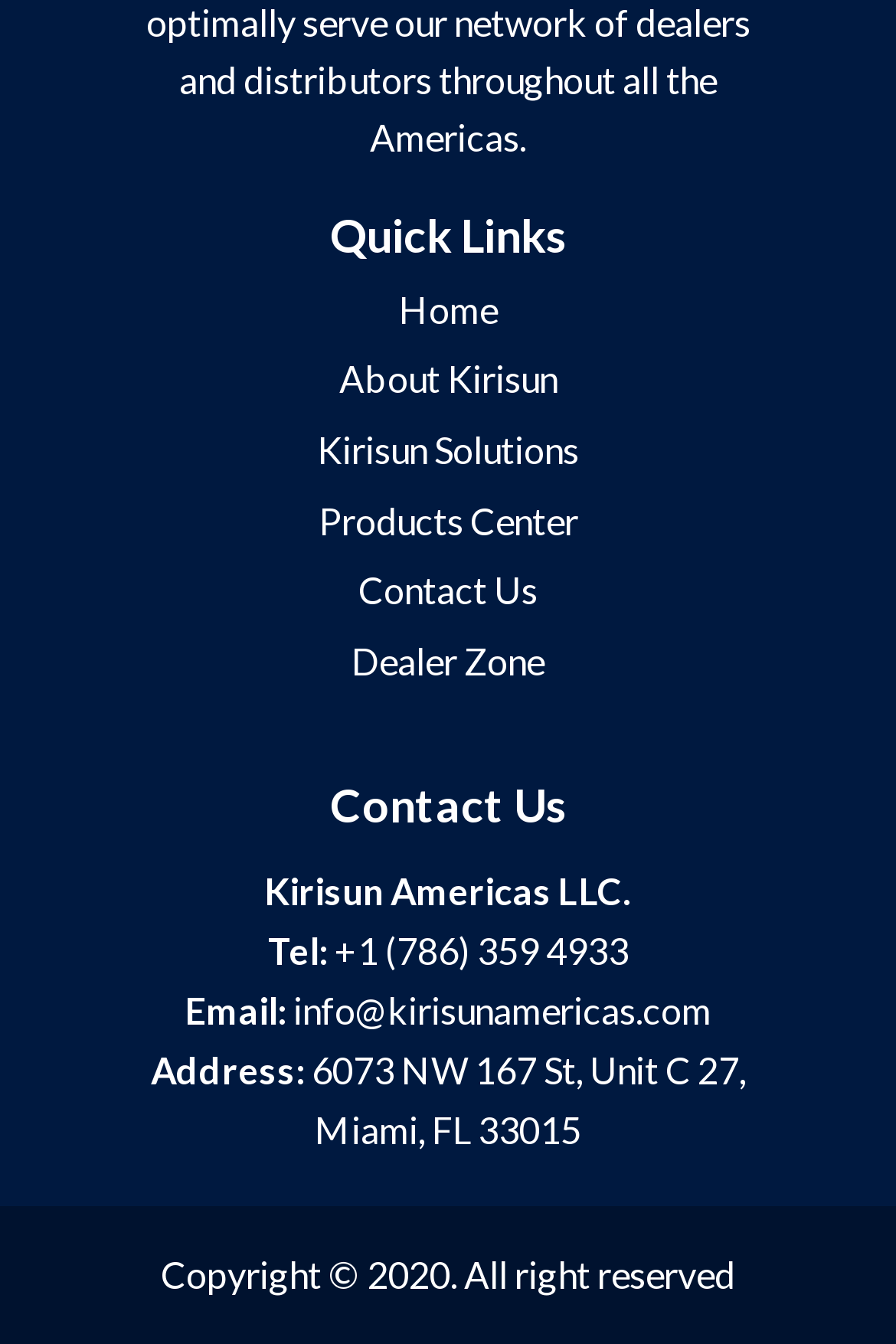Refer to the screenshot and give an in-depth answer to this question: What is the company name?

I found the company name by looking at the StaticText element with the text 'Kirisun Americas LLC.' which is located at the bottom of the page.